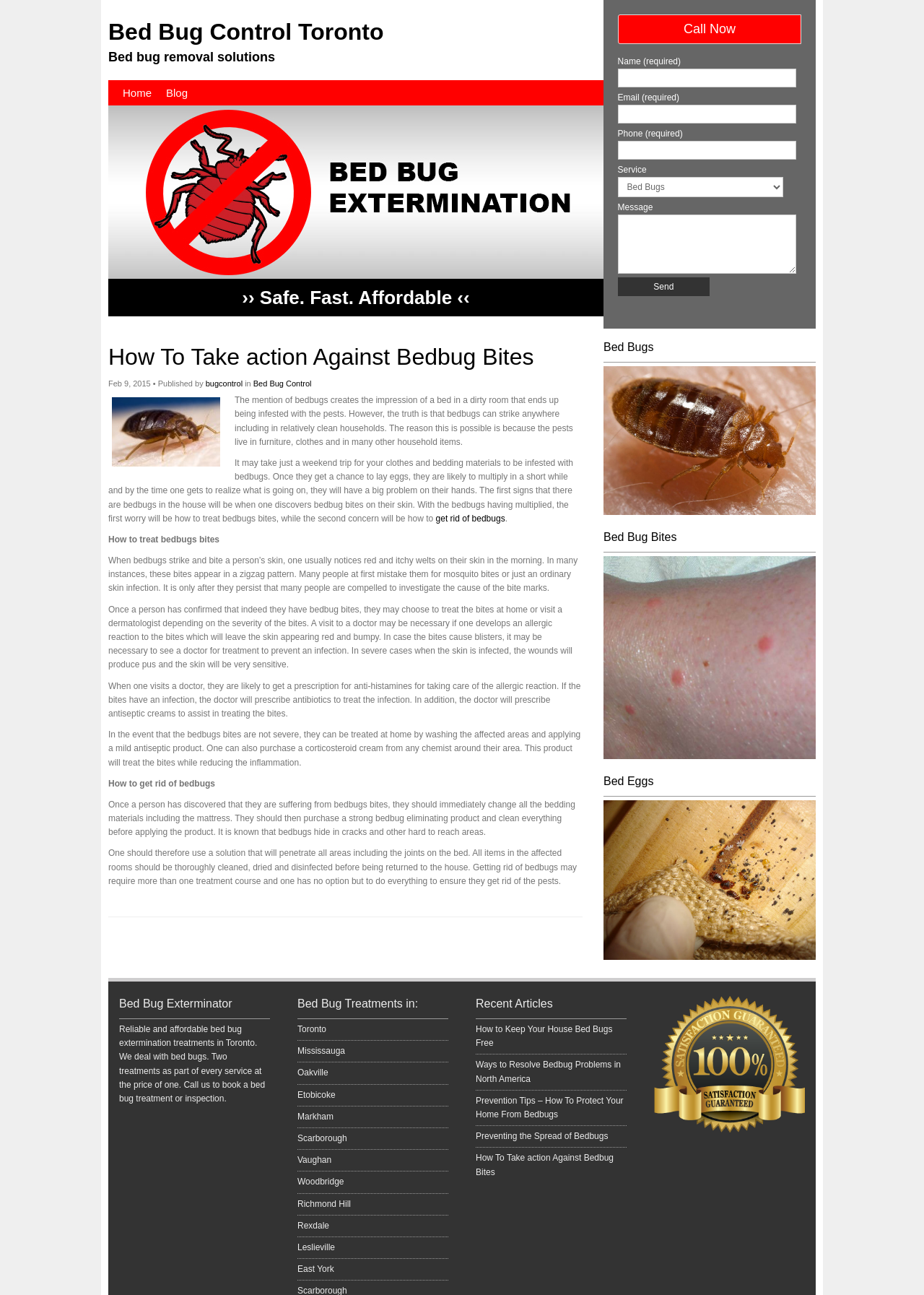Please specify the bounding box coordinates of the element that should be clicked to execute the given instruction: 'Call the bed bug control service'. Ensure the coordinates are four float numbers between 0 and 1, expressed as [left, top, right, bottom].

[0.677, 0.016, 0.859, 0.029]